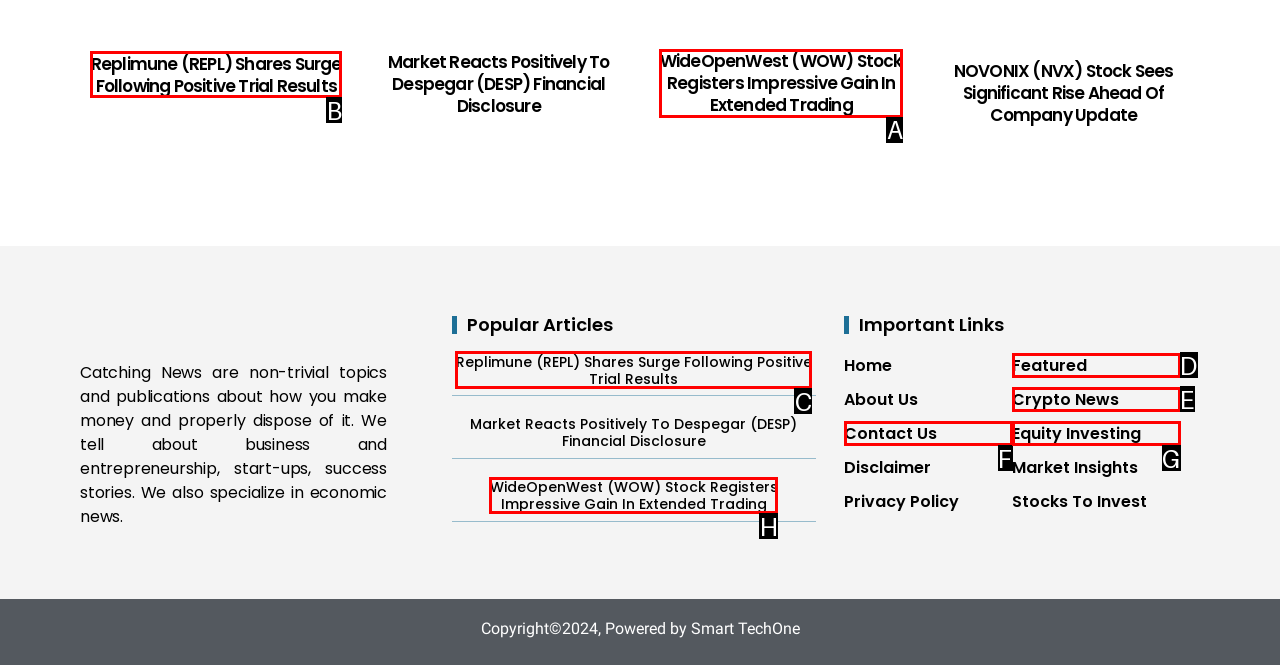Indicate the HTML element that should be clicked to perform the task: Check the Featured section Reply with the letter corresponding to the chosen option.

D